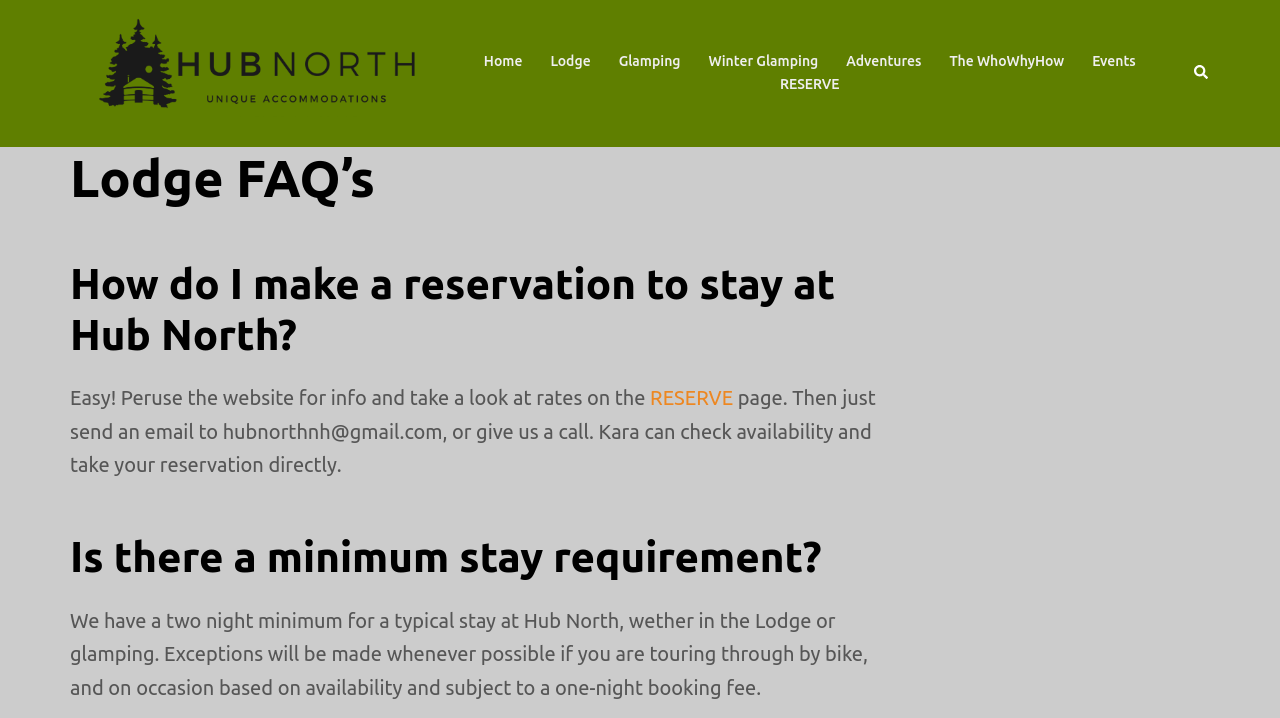Locate the bounding box coordinates of the segment that needs to be clicked to meet this instruction: "search on the website".

[0.933, 0.091, 0.945, 0.113]